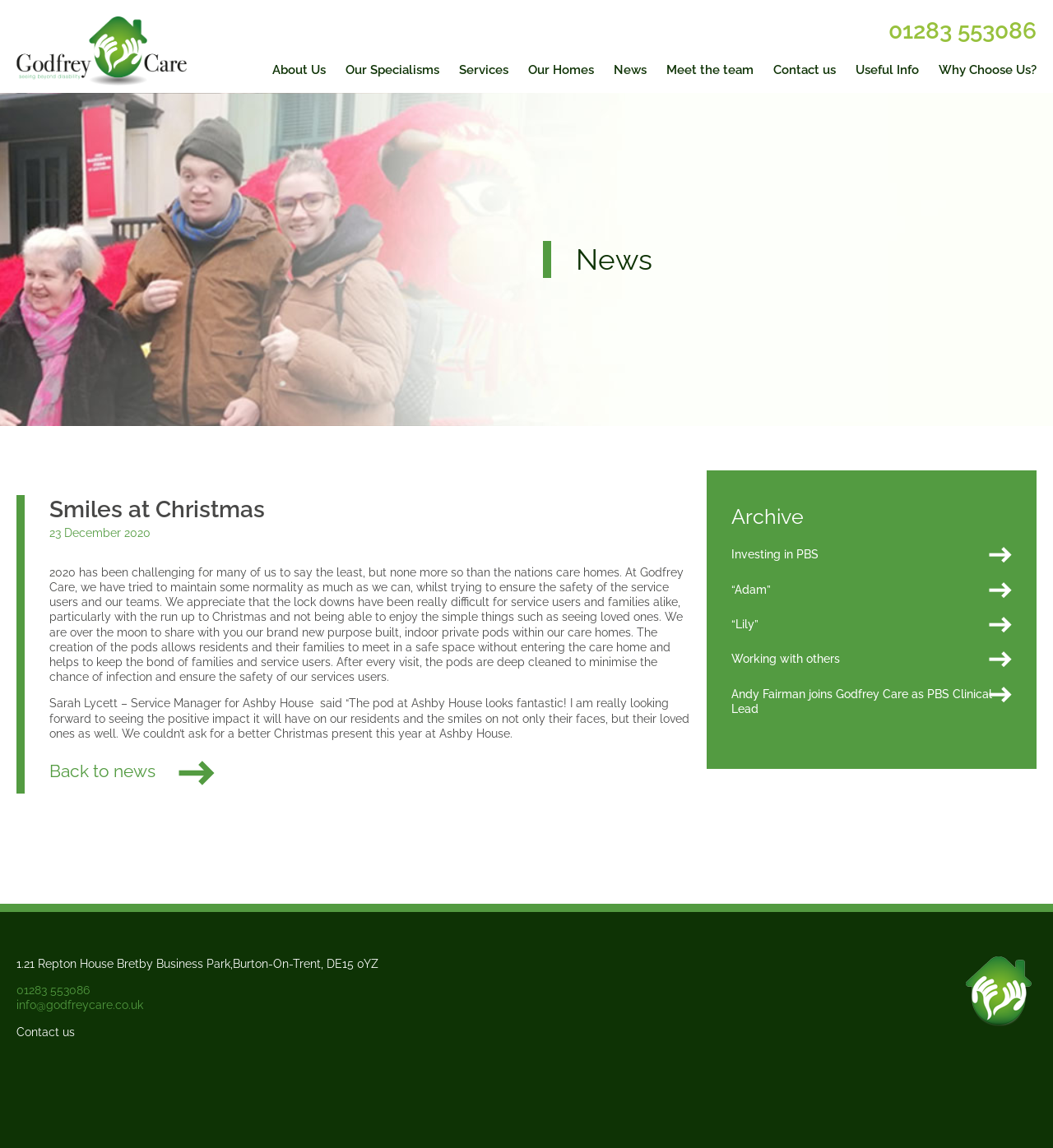Bounding box coordinates are to be given in the format (top-left x, top-left y, bottom-right x, bottom-right y). All values must be floating point numbers between 0 and 1. Provide the bounding box coordinate for the UI element described as: “Adam”

[0.695, 0.508, 0.732, 0.519]